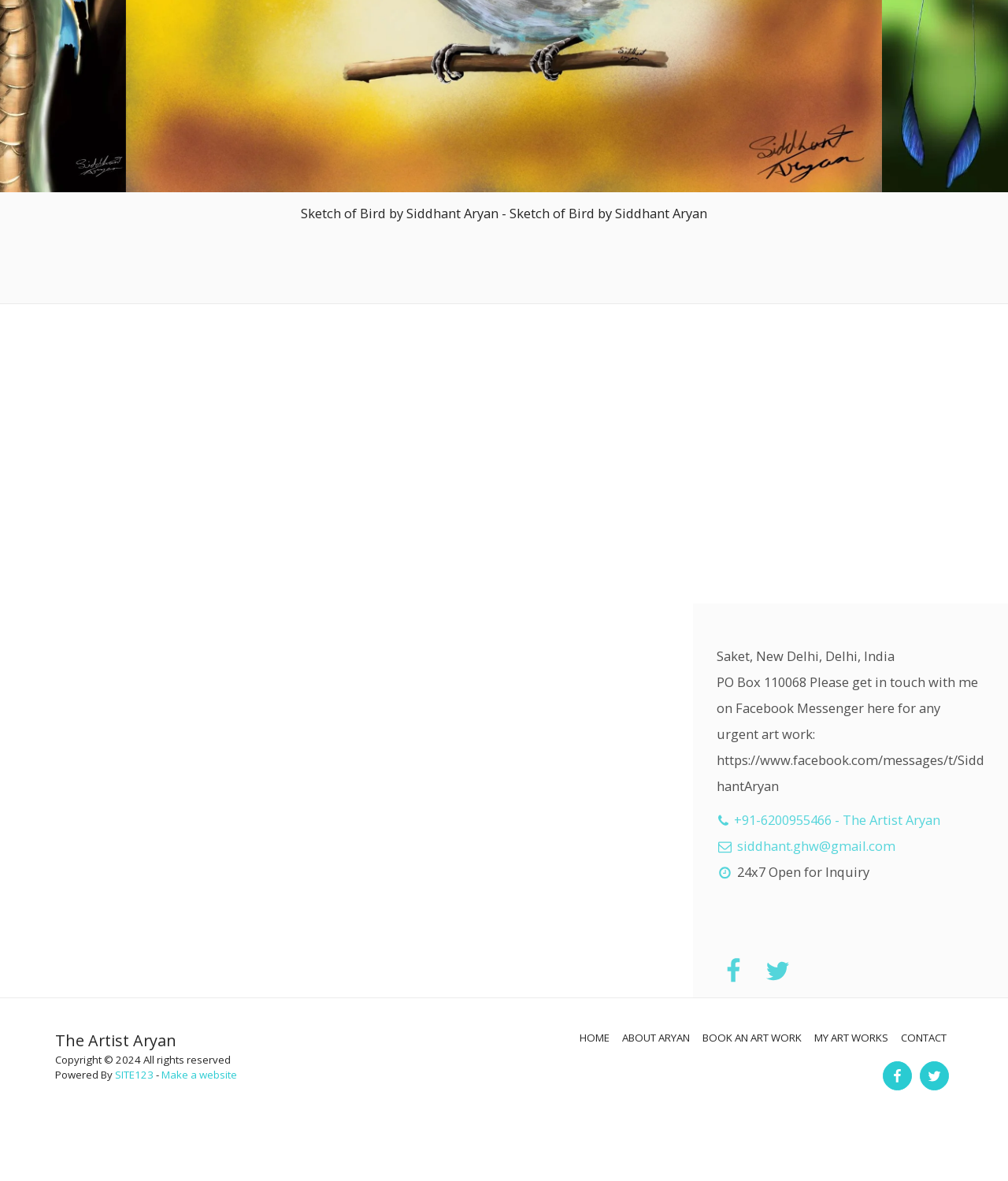What is the email address of the artist?
Answer the question with as much detail as possible.

The email address of the artist can be found in the link element with the text 'siddhant.ghw@gmail.com' in the contact information section.